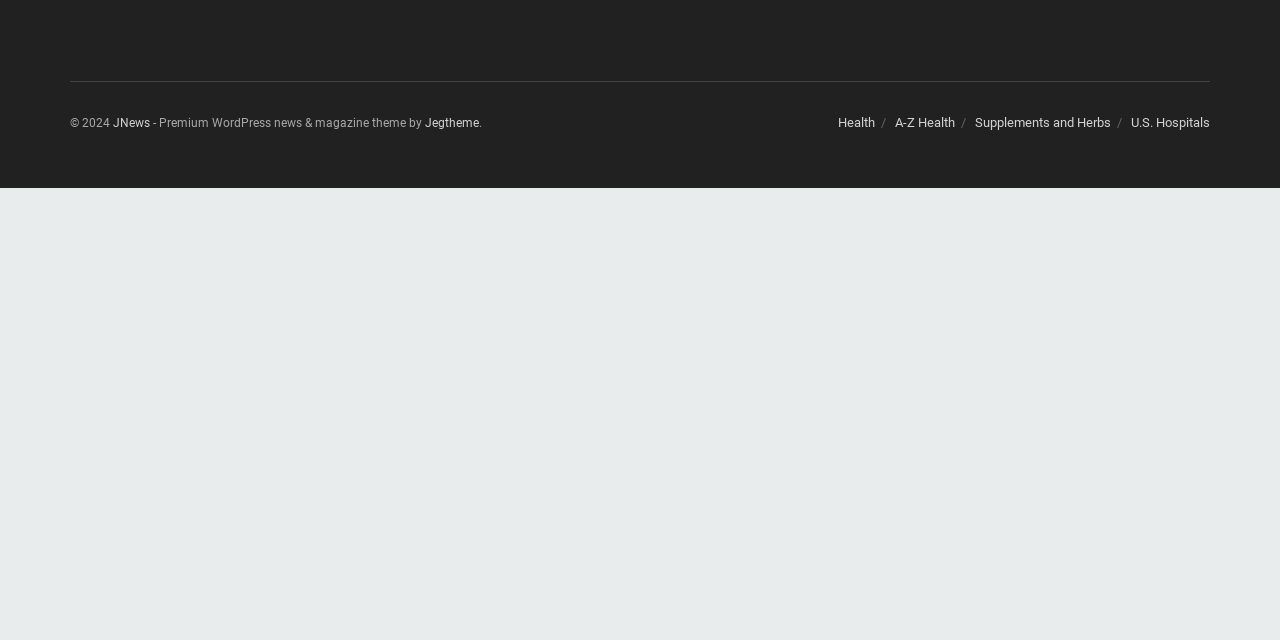Identify the bounding box for the UI element described as: "Supplements and Herbs". Ensure the coordinates are four float numbers between 0 and 1, formatted as [left, top, right, bottom].

[0.762, 0.18, 0.868, 0.204]